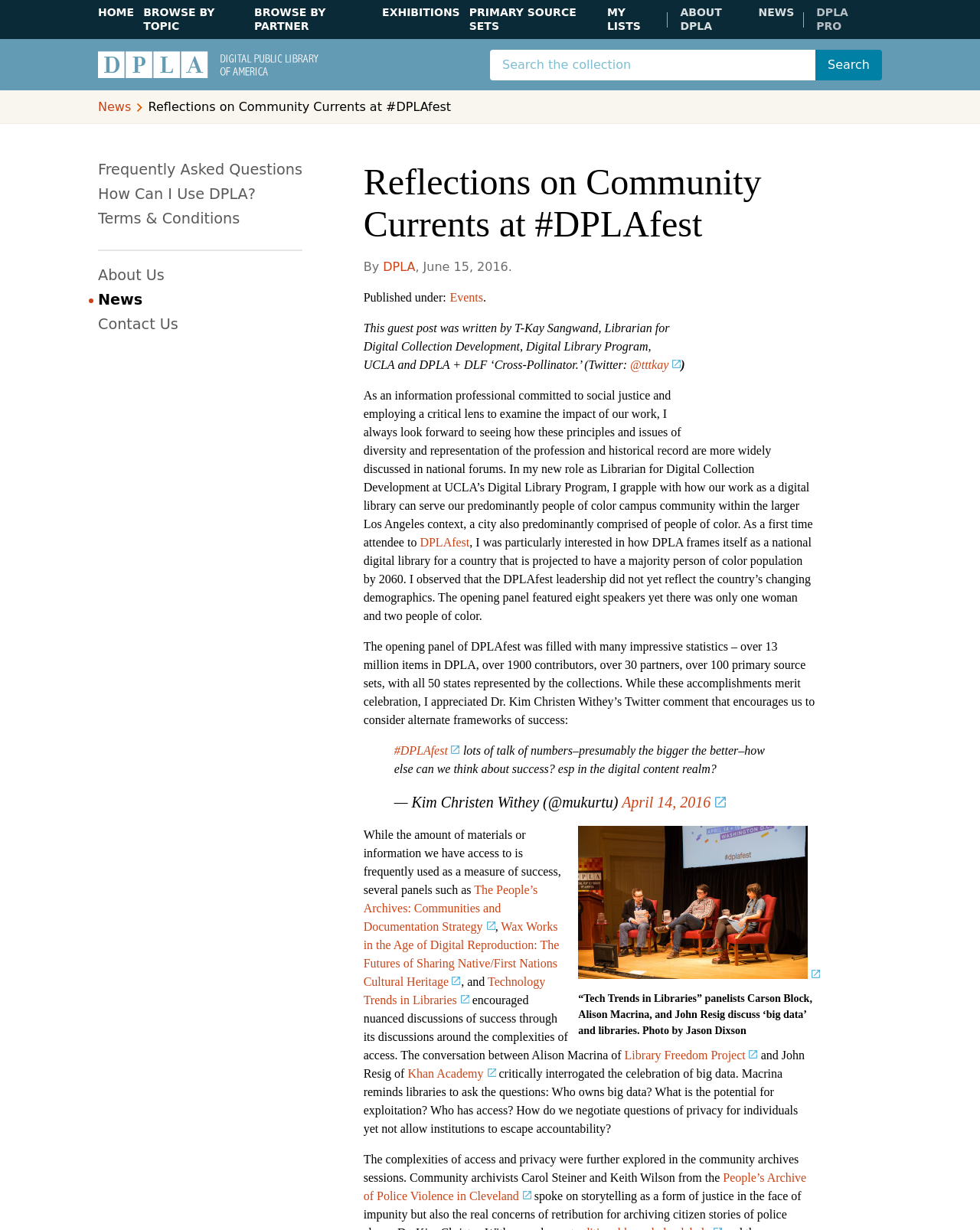Please provide a detailed answer to the question below based on the screenshot: 
What is the topic of the 'People’s Archives: Communities and Documentation Strategy' panel?

The topic of the panel can be inferred from its title, which mentions 'People's Archives' and 'Communities and Documentation Strategy', suggesting that it is related to community archives.